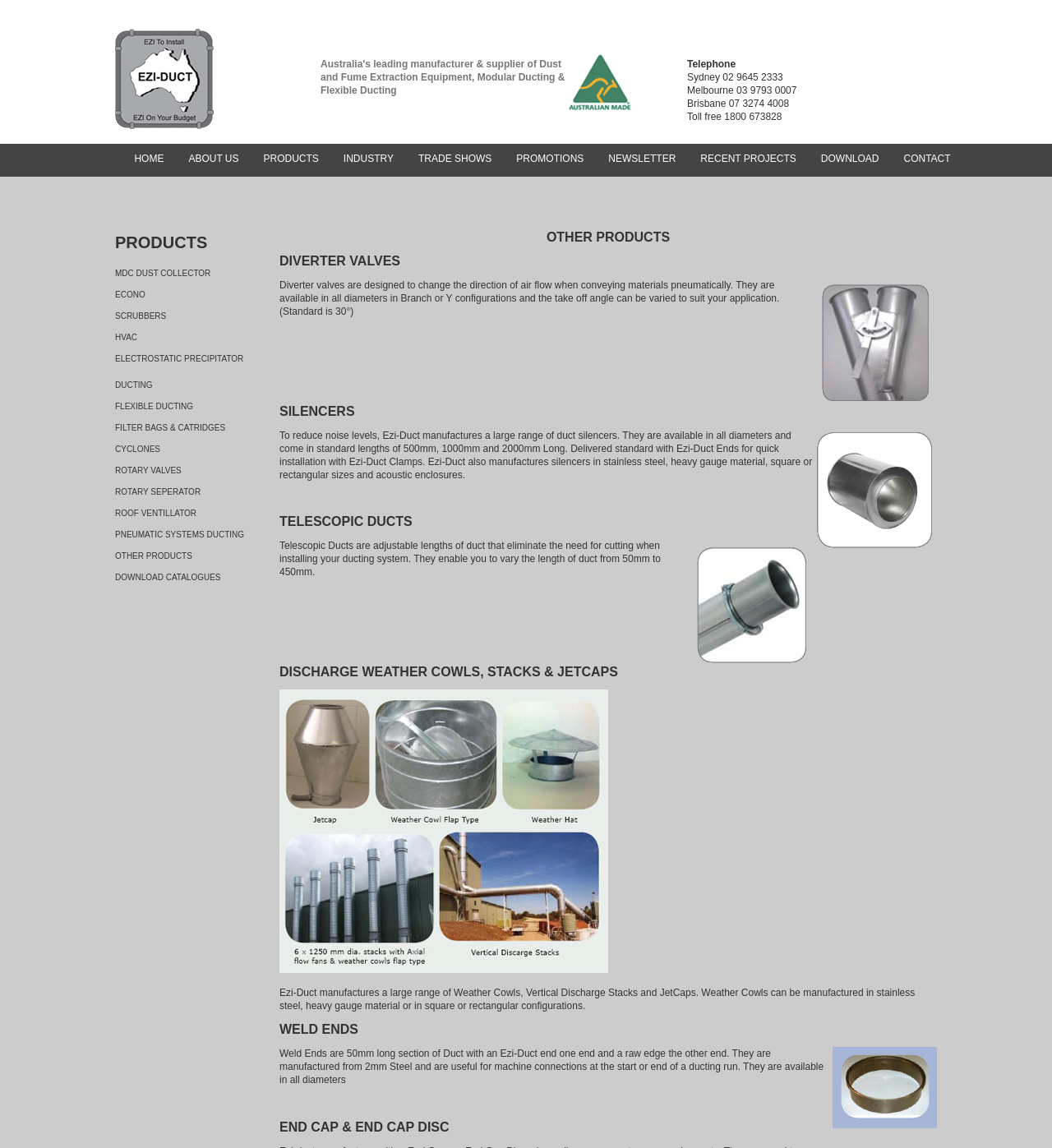What is the material used to manufacture weld ends?
Provide a well-explained and detailed answer to the question.

The webpage describes weld ends as 50mm long sections of duct with an Ezi-Duct end on one end and a raw edge on the other, and they are manufactured from 2mm Steel, making them suitable for machine connections.